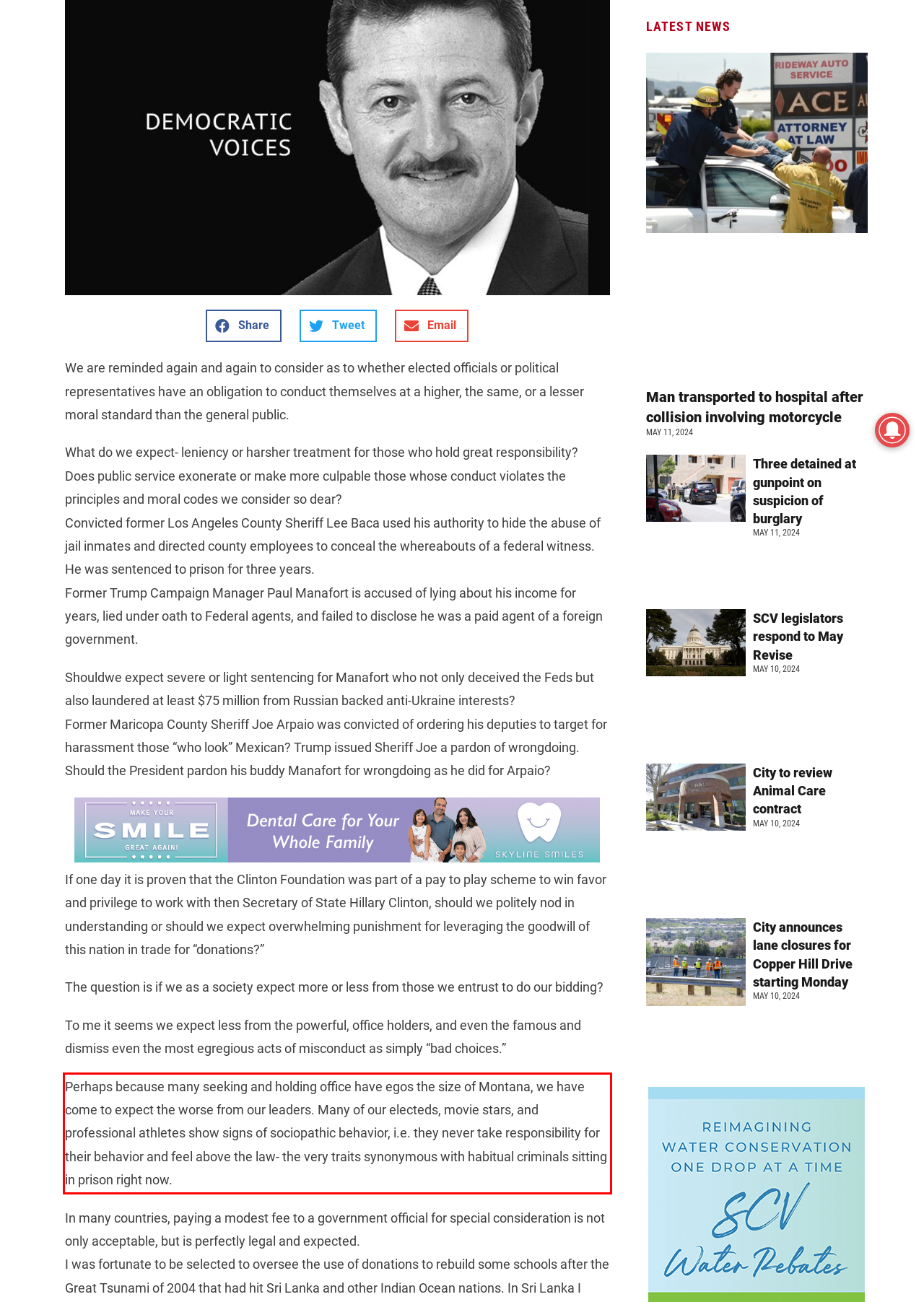There is a screenshot of a webpage with a red bounding box around a UI element. Please use OCR to extract the text within the red bounding box.

Perhaps because many seeking and holding office have egos the size of Montana, we have come to expect the worse from our leaders. Many of our electeds, movie stars, and professional athletes show signs of sociopathic behavior, i.e. they never take responsibility for their behavior and feel above the law- the very traits synonymous with habitual criminals sitting in prison right now.